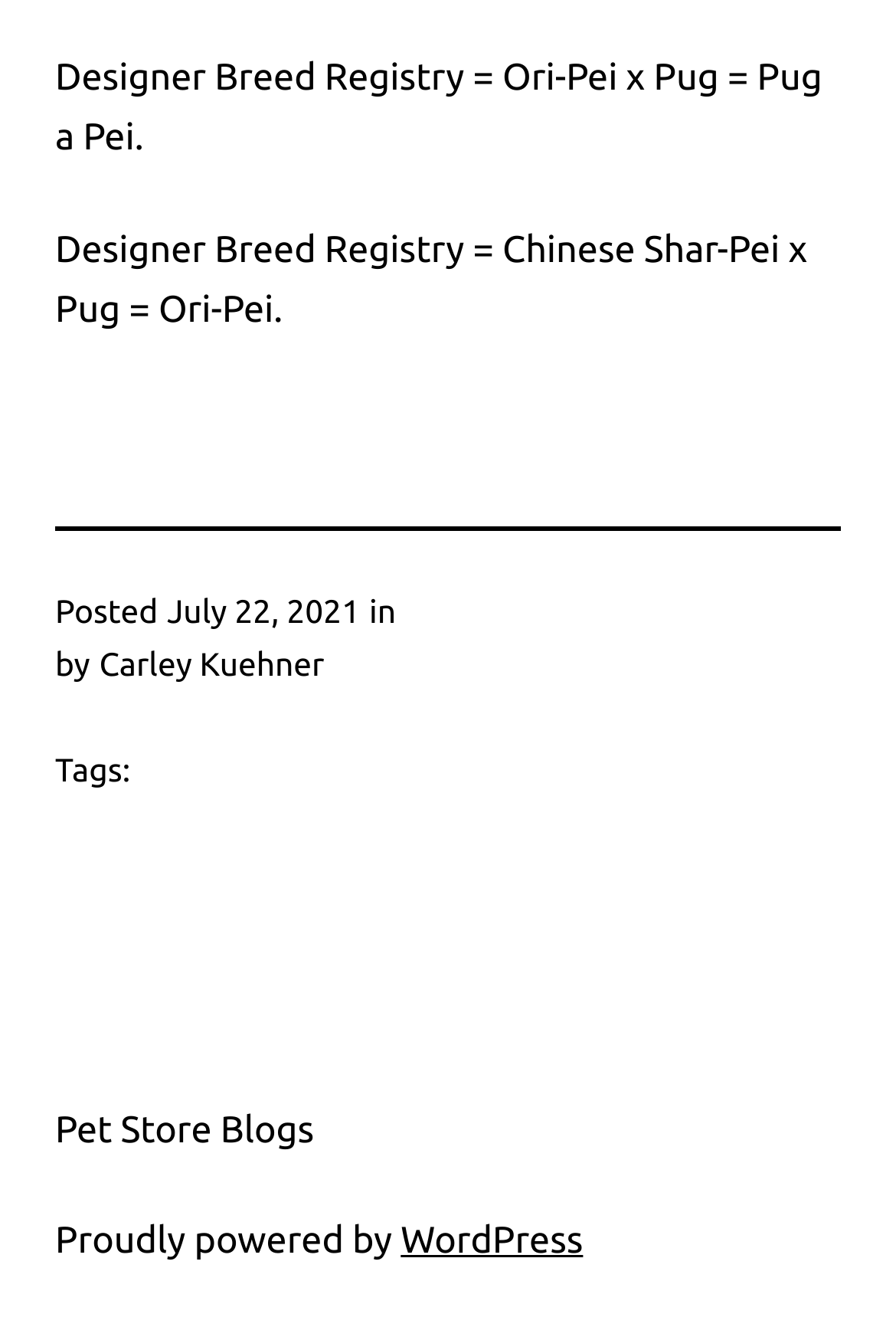Analyze the image and give a detailed response to the question:
Who is the author of the post?

The author's name is mentioned in the StaticText element, which says 'by Carley Kuehner'.